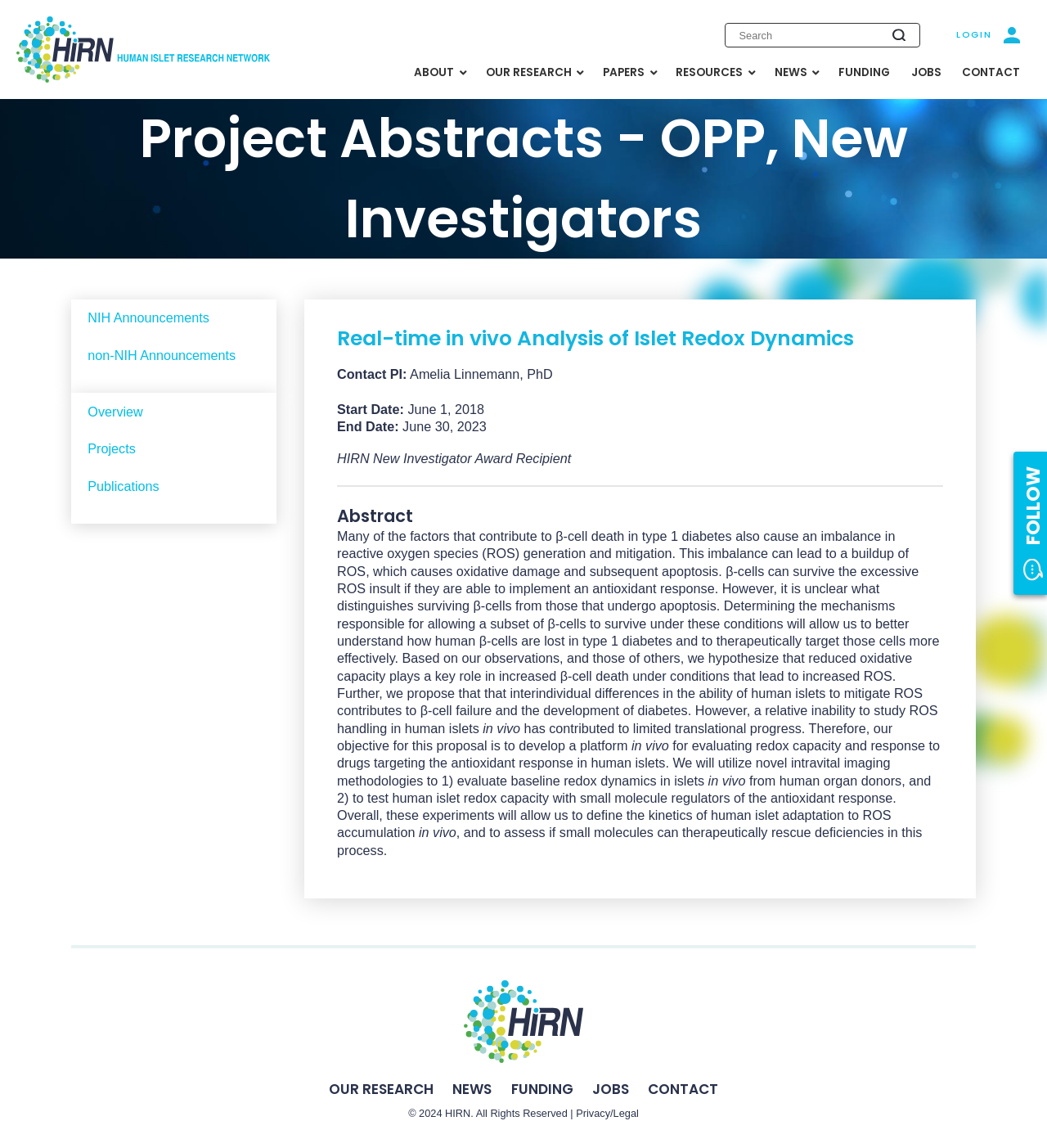Can you give a detailed response to the following question using the information from the image? What is the project abstract about?

The project abstract is about the factors that contribute to β-cell death in type 1 diabetes, specifically the imbalance in reactive oxygen species (ROS) generation and mitigation, and how it leads to oxidative damage and apoptosis.